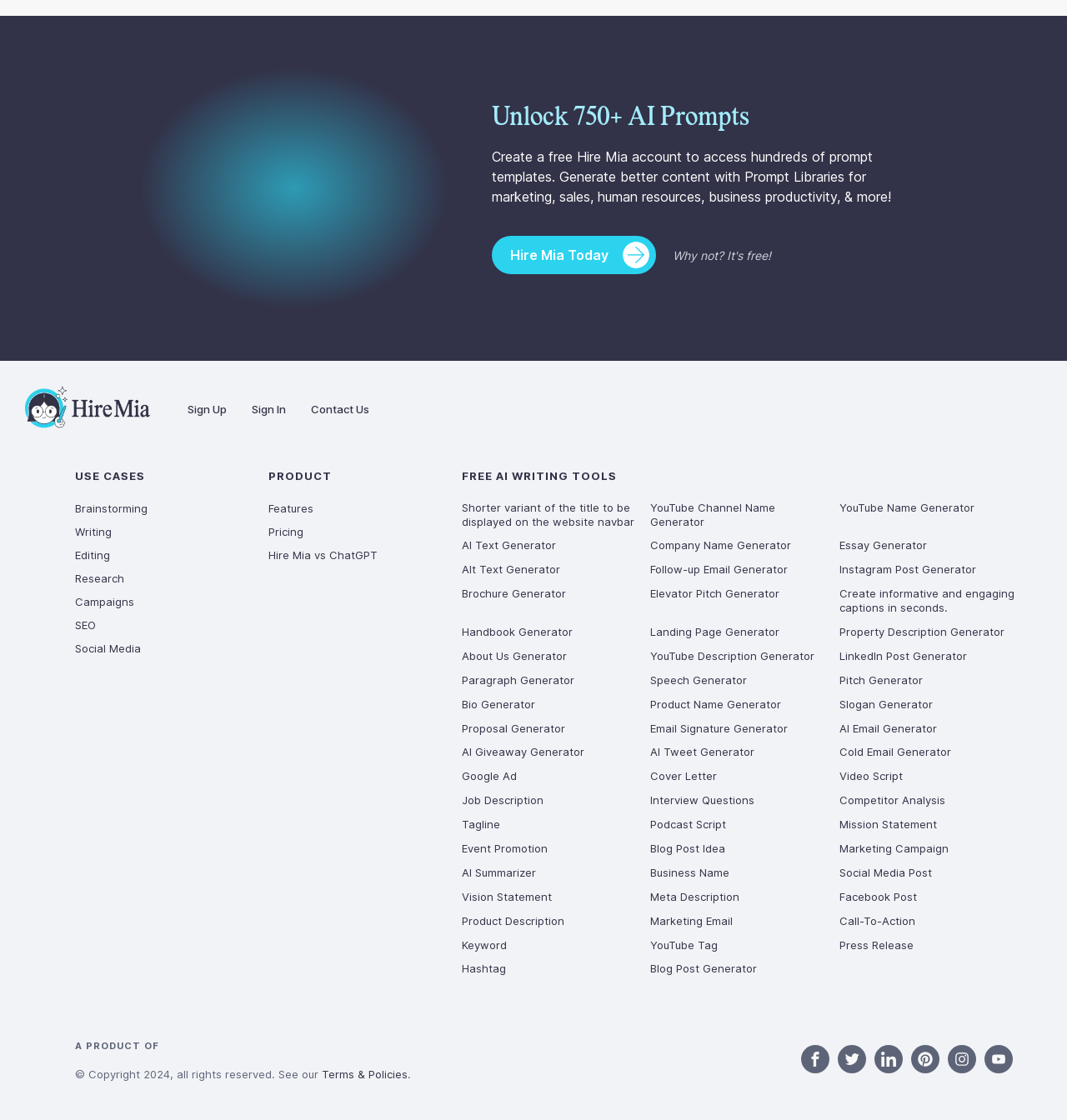What is the purpose of Hire Mia?
Provide a detailed and extensive answer to the question.

According to the StaticText element with the text 'Create a free Hire Mia account to access hundreds of prompt templates. Generate better content with Prompt Libraries for marketing, sales, human resources, business productivity, & more!', I can conclude that the purpose of Hire Mia is to generate better content.